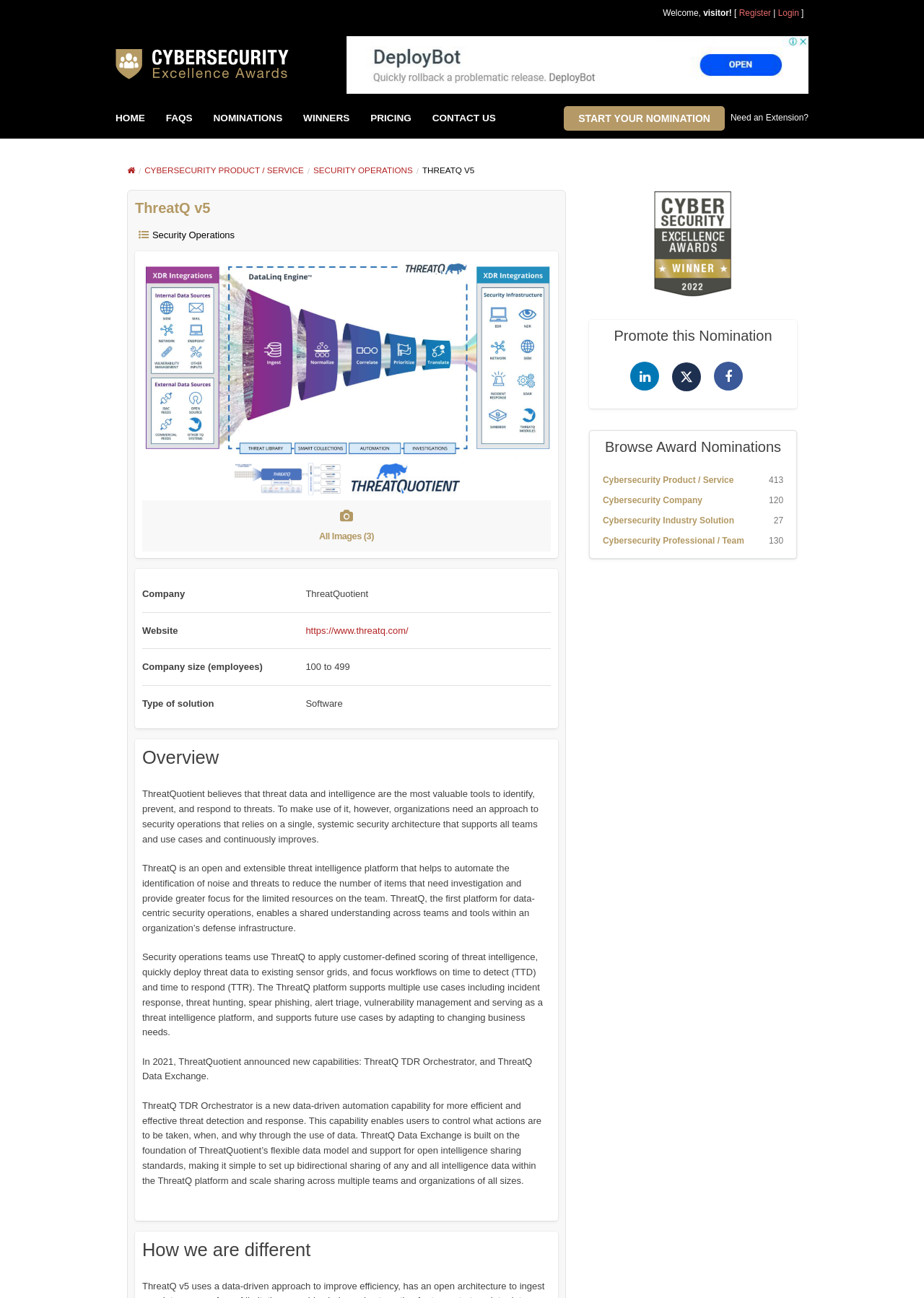Identify the bounding box for the given UI element using the description provided. Coordinates should be in the format (top-left x, top-left y, bottom-right x, bottom-right y) and must be between 0 and 1. Here is the description: Cybersecurity Excellence Awards

[0.125, 0.038, 0.527, 0.061]